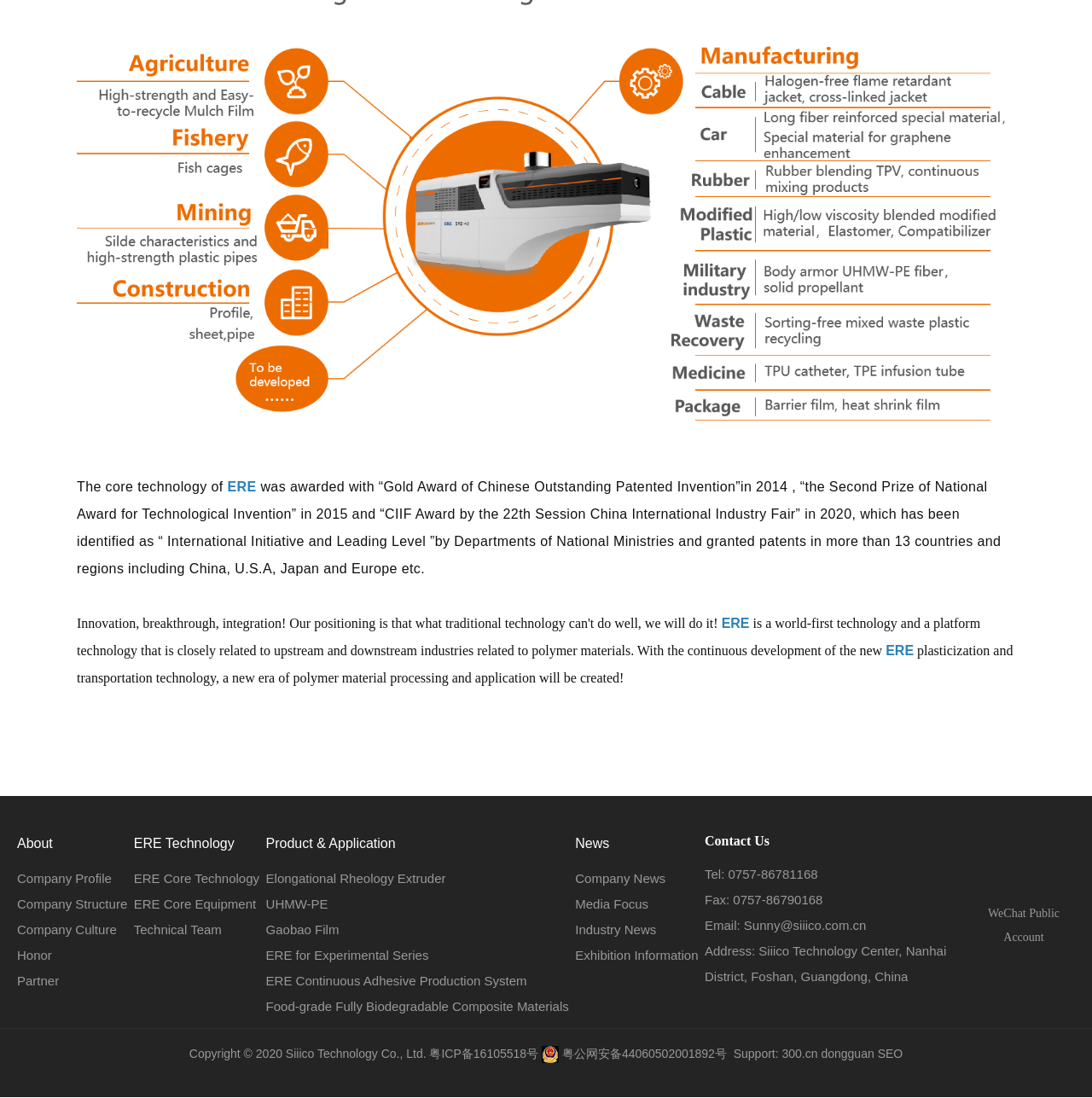Give the bounding box coordinates for the element described by: "ERE Core Equipment".

[0.122, 0.813, 0.243, 0.836]